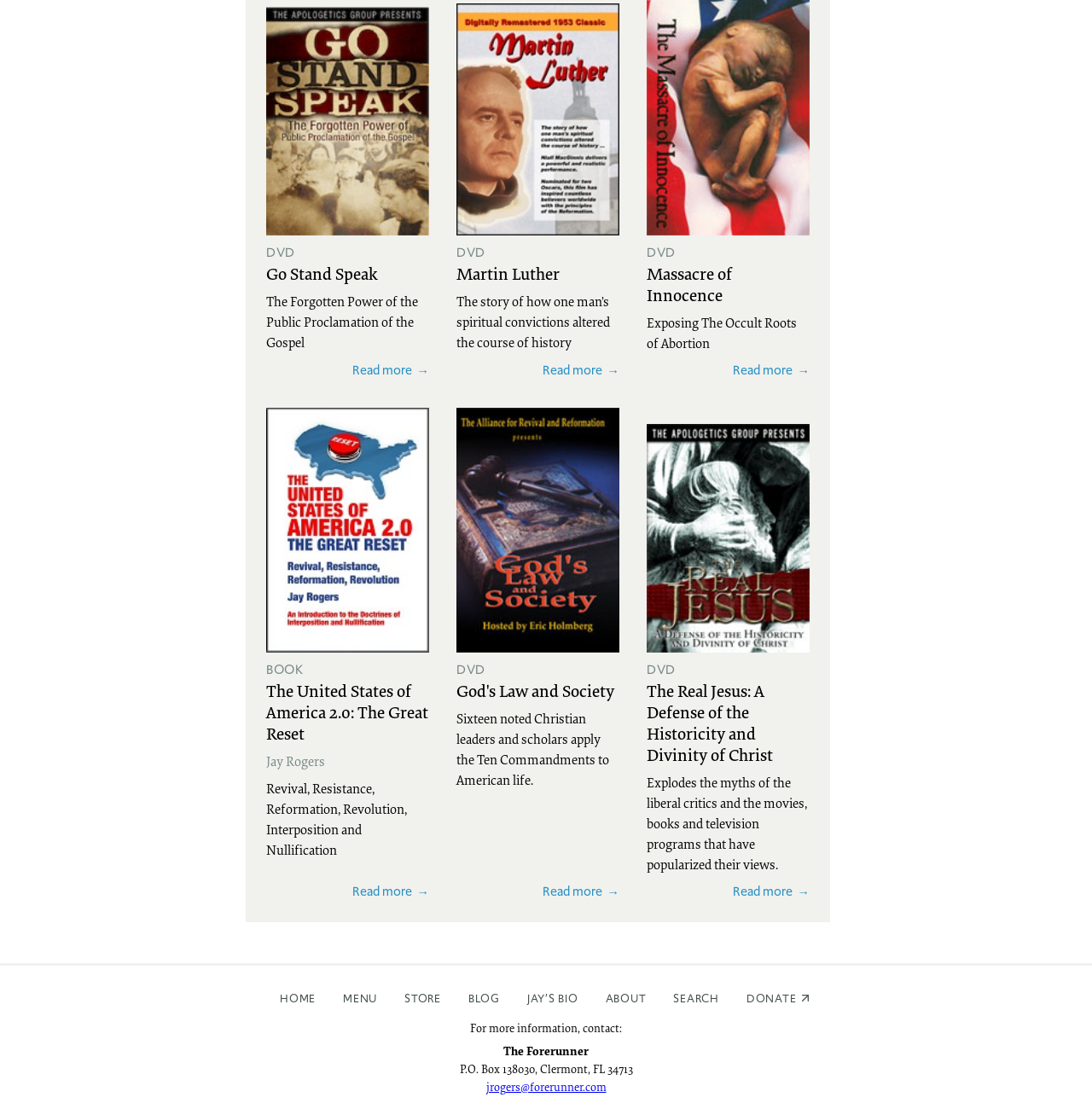Please answer the following question using a single word or phrase: 
What is the title of the first article?

Go Stand Speak